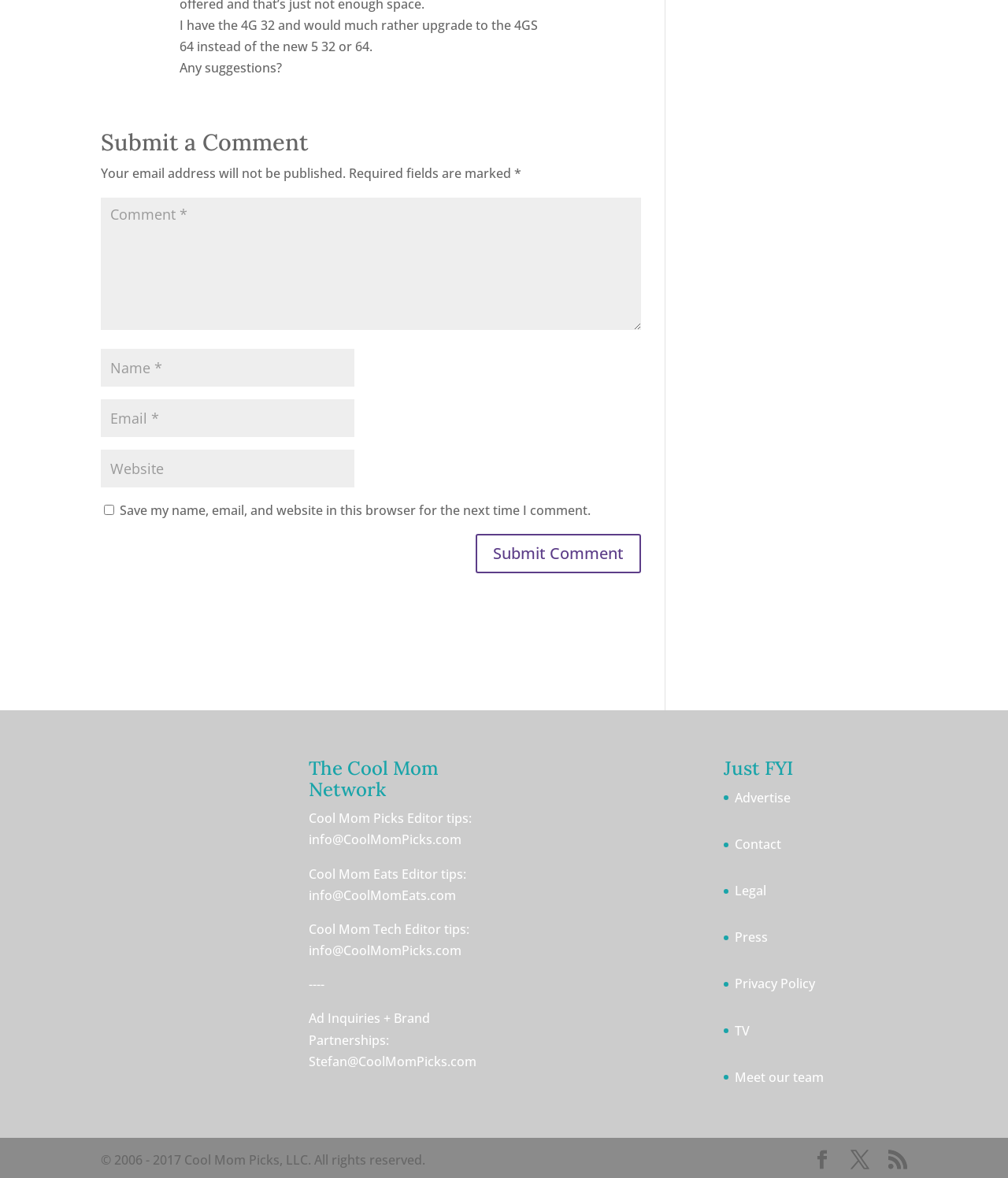What is the purpose of the form?
Please ensure your answer is as detailed and informative as possible.

The form is used to submit a comment, as indicated by the heading 'Submit a Comment' and the presence of text fields for name, email, and comment, as well as a submit button.